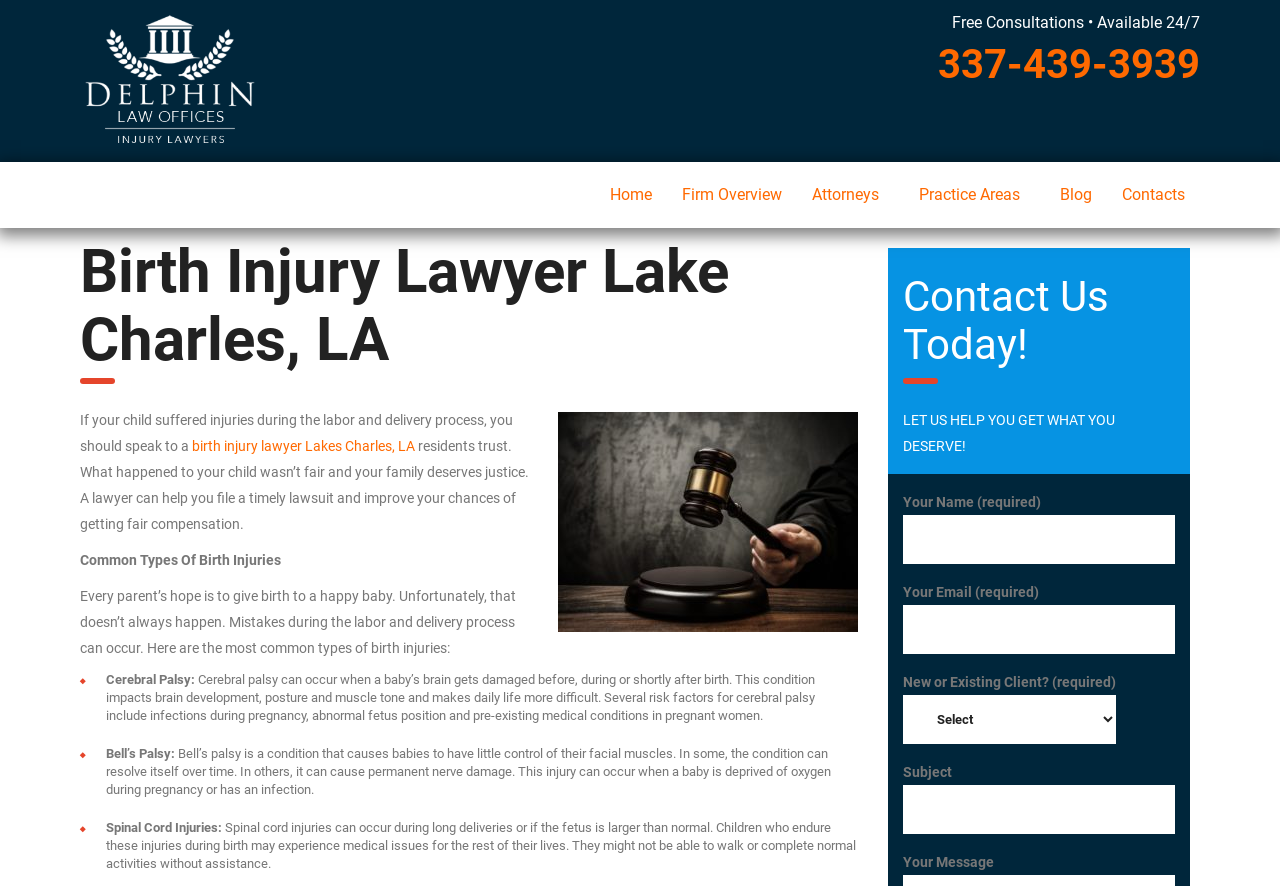Bounding box coordinates are specified in the format (top-left x, top-left y, bottom-right x, bottom-right y). All values are floating point numbers bounded between 0 and 1. Please provide the bounding box coordinate of the region this sentence describes: Practice Areas

[0.706, 0.194, 0.816, 0.246]